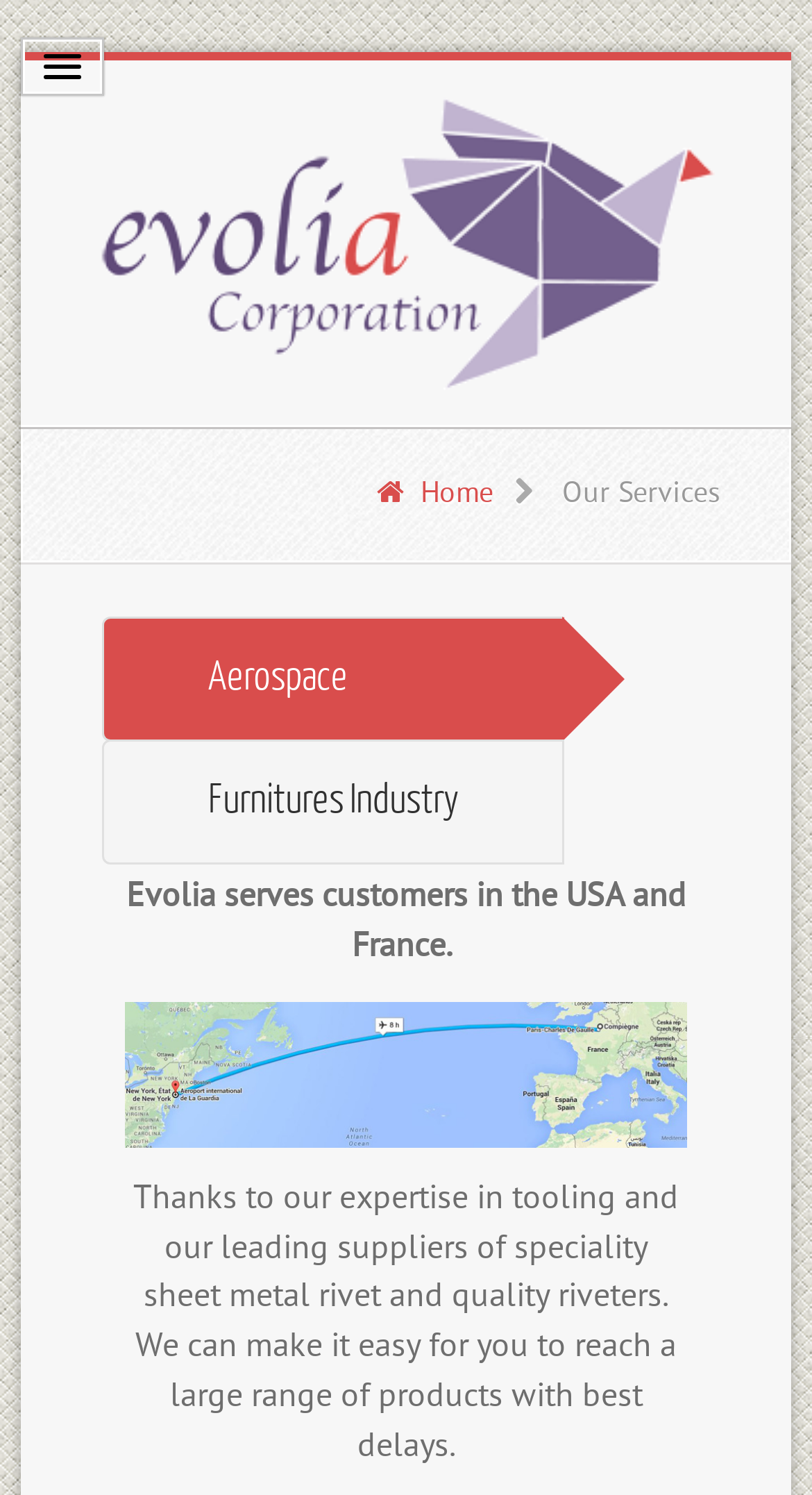Bounding box coordinates should be provided in the format (top-left x, top-left y, bottom-right x, bottom-right y) with all values between 0 and 1. Identify the bounding box for this UI element: Home

[0.518, 0.319, 0.682, 0.343]